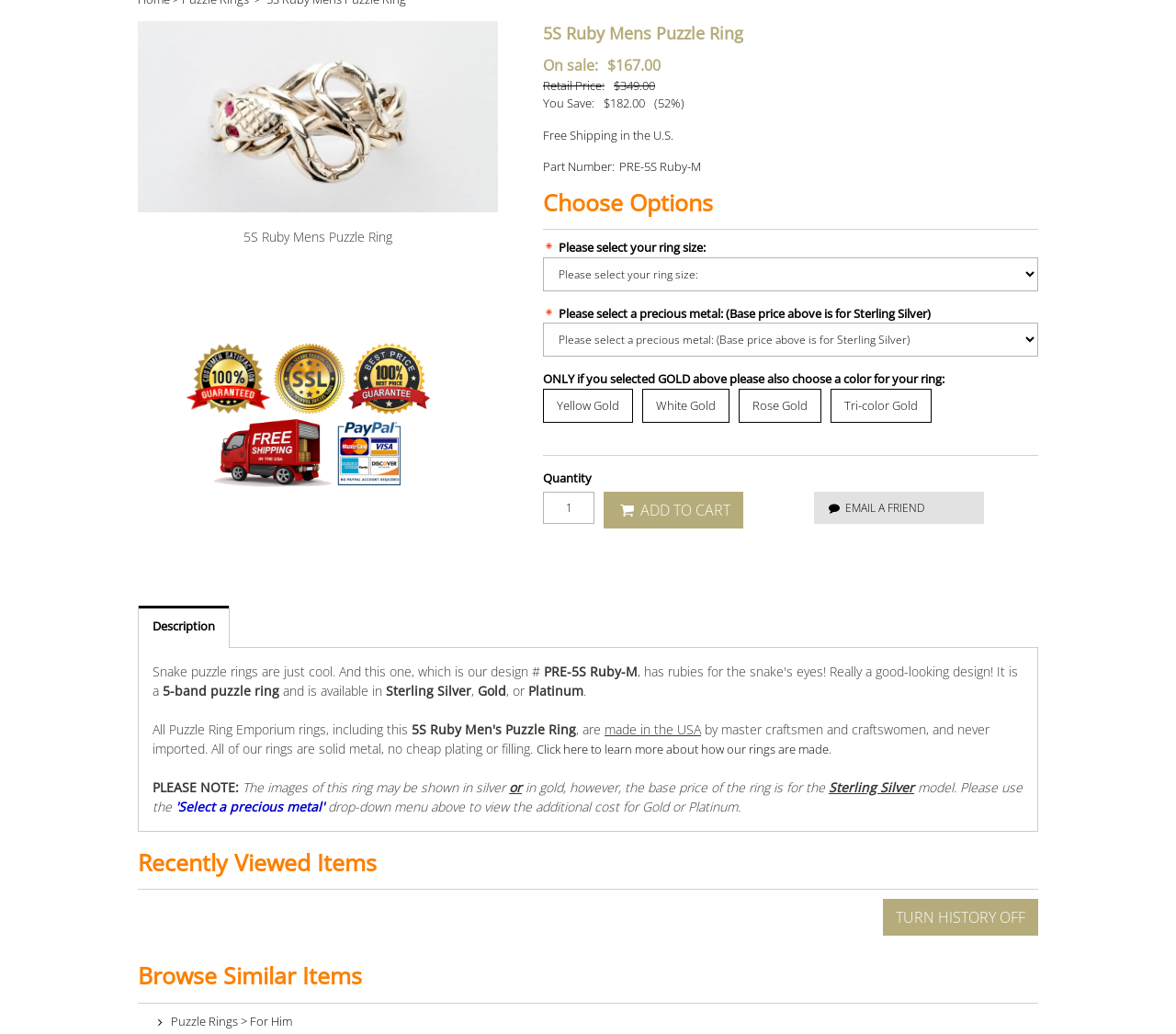Determine the bounding box for the UI element described here: "Tri-color Gold".

[0.706, 0.376, 0.792, 0.409]